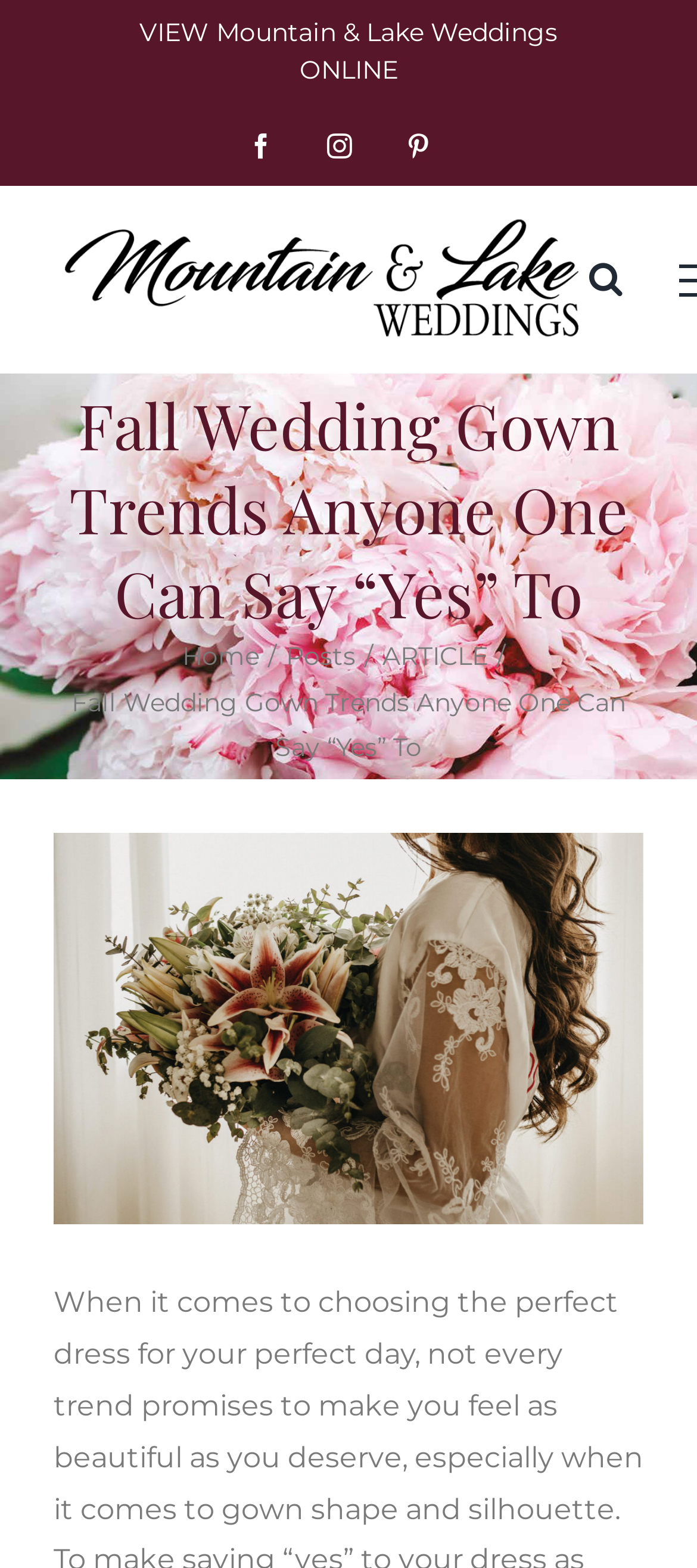Identify the bounding box coordinates for the UI element that matches this description: "Pinterest".

[0.582, 0.085, 0.618, 0.101]